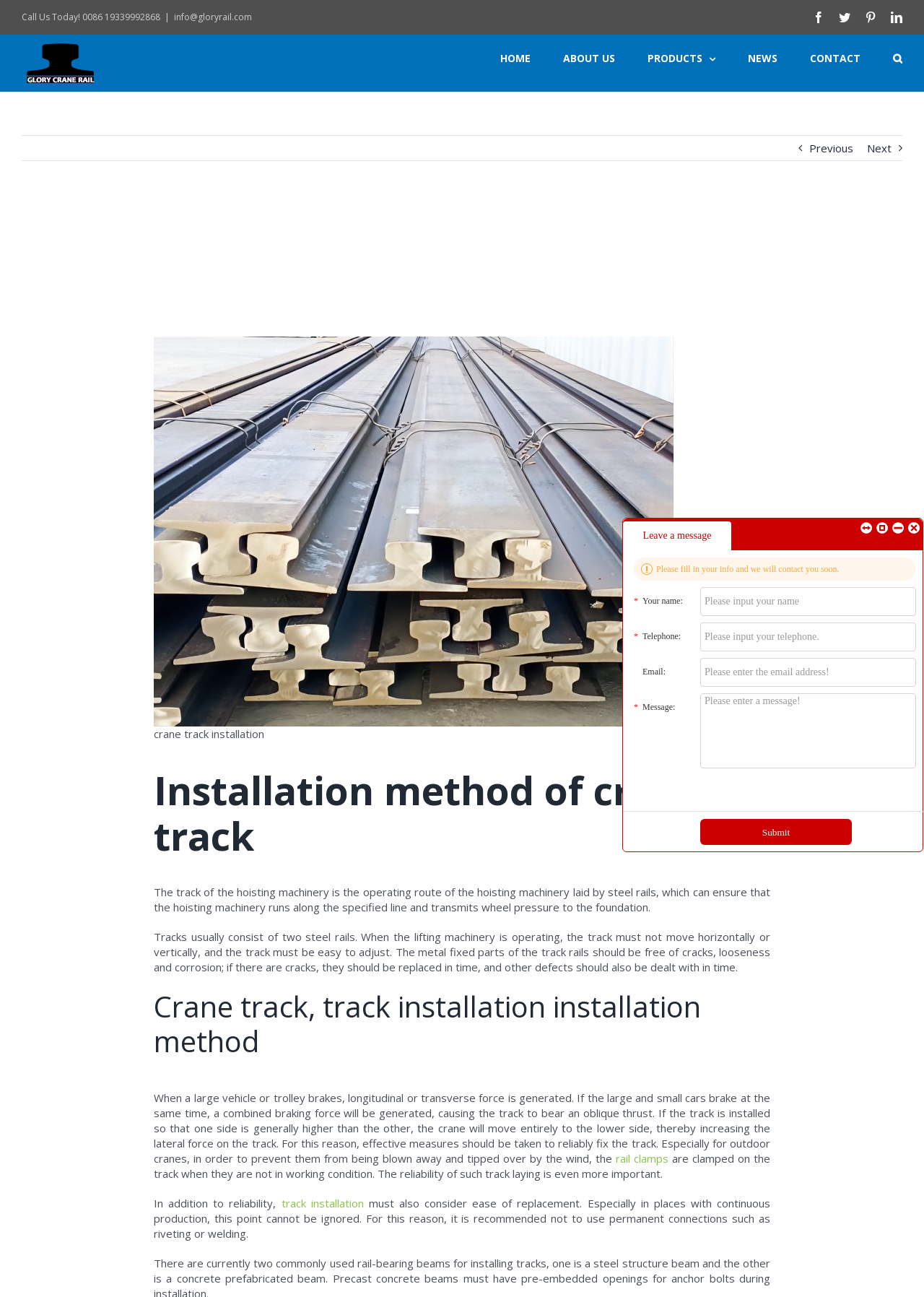Give a concise answer using only one word or phrase for this question:
What is the company's phone number?

0086 19339992868